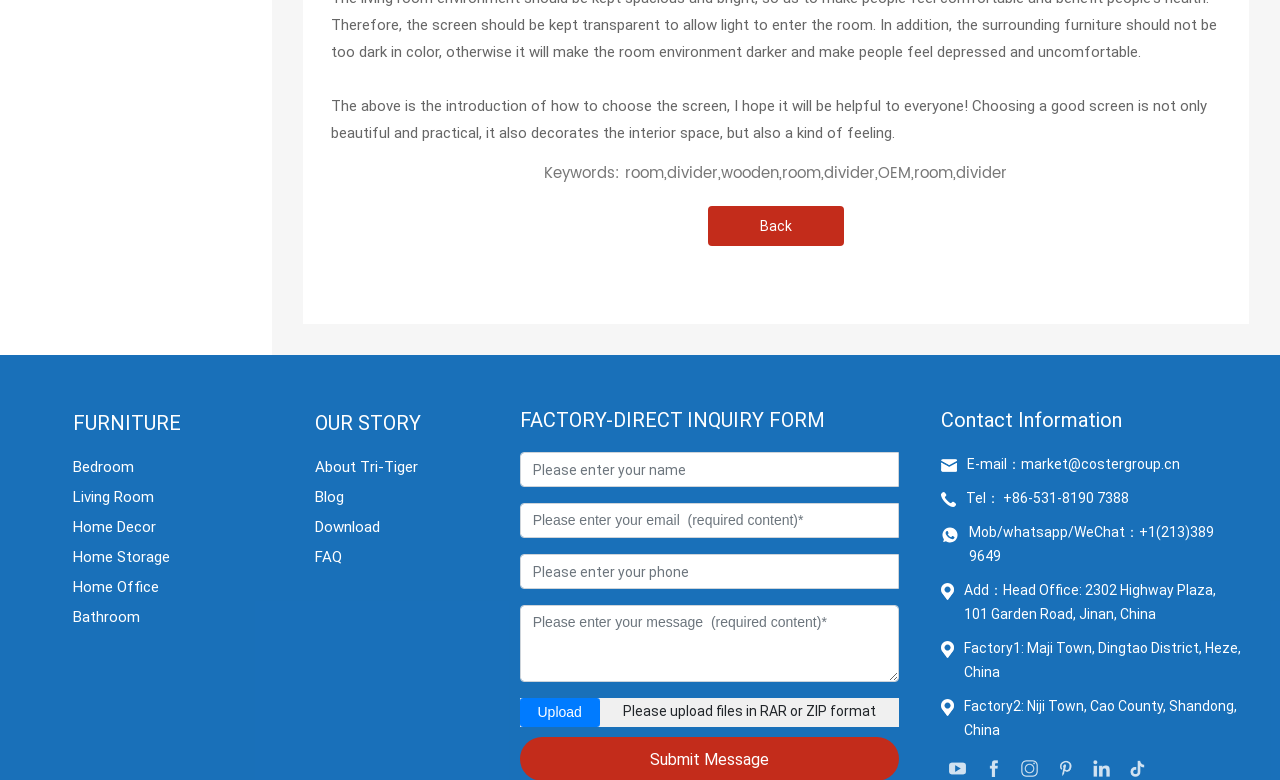Mark the bounding box of the element that matches the following description: "About Tri-Tiger".

[0.246, 0.582, 0.379, 0.614]